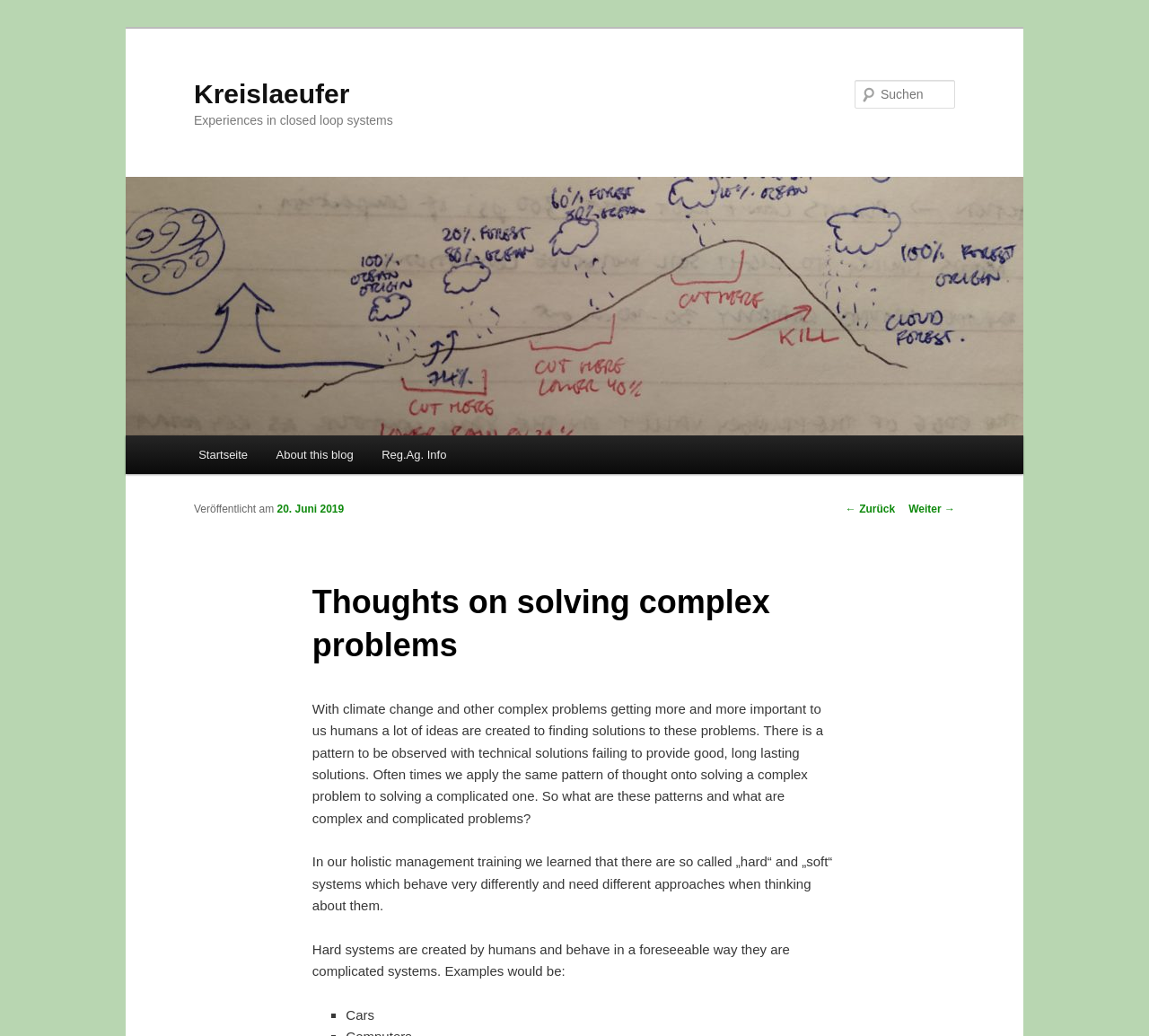Show the bounding box coordinates of the element that should be clicked to complete the task: "Read the post from 20. Juni 2019".

[0.241, 0.486, 0.299, 0.498]